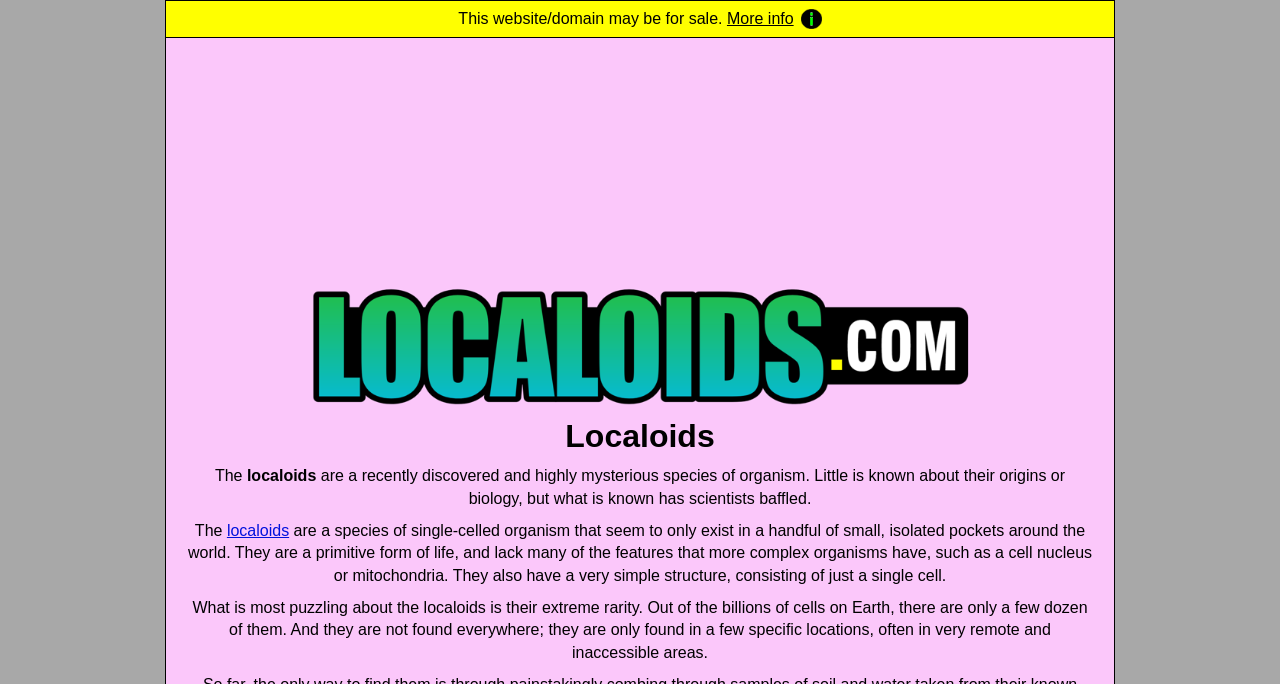Predict the bounding box coordinates for the UI element described as: "localoids". The coordinates should be four float numbers between 0 and 1, presented as [left, top, right, bottom].

[0.177, 0.763, 0.226, 0.788]